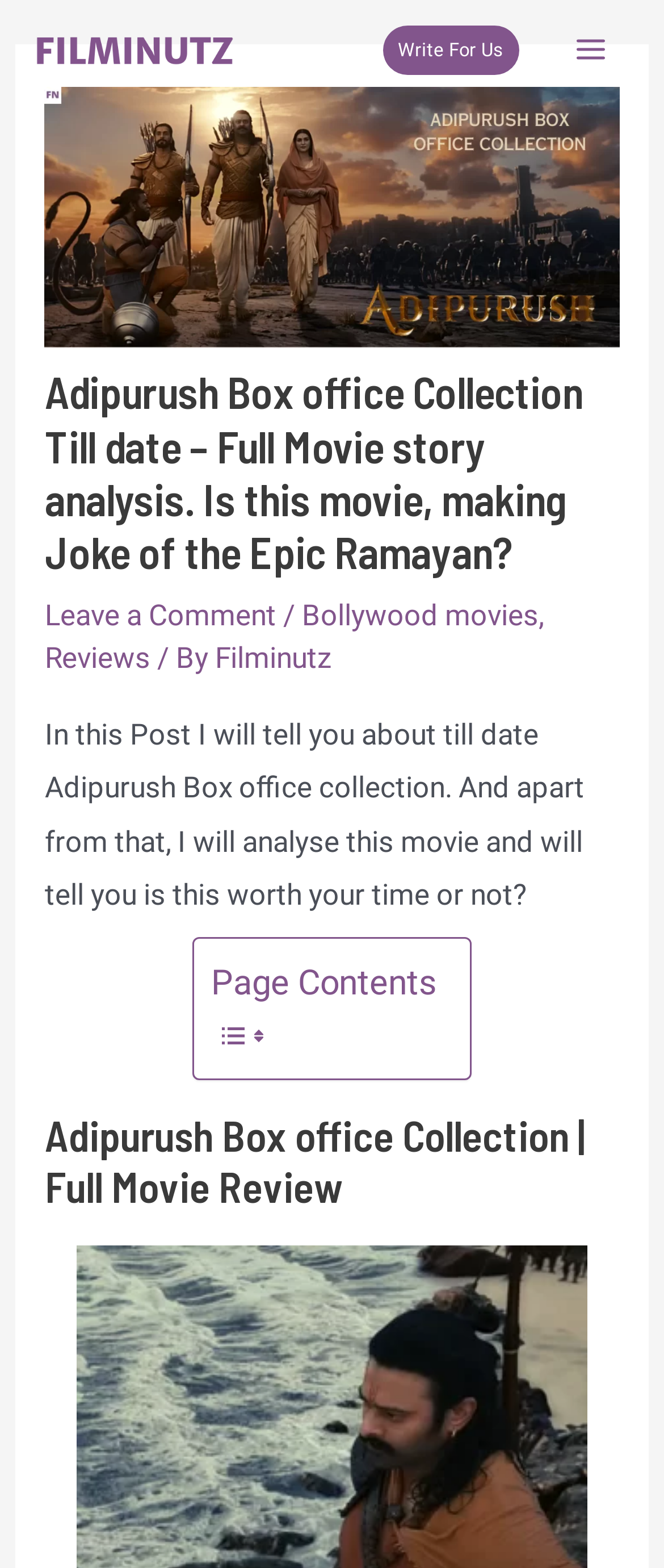What is the purpose of the post?
Look at the webpage screenshot and answer the question with a detailed explanation.

The purpose of the post can be inferred from the static text 'In this Post I will tell you about till date Adipurush Box office collection. And apart from that, I will analyse this movie and will tell you is this worth your time or not?' which indicates that the post is a review of the Adipurush movie.